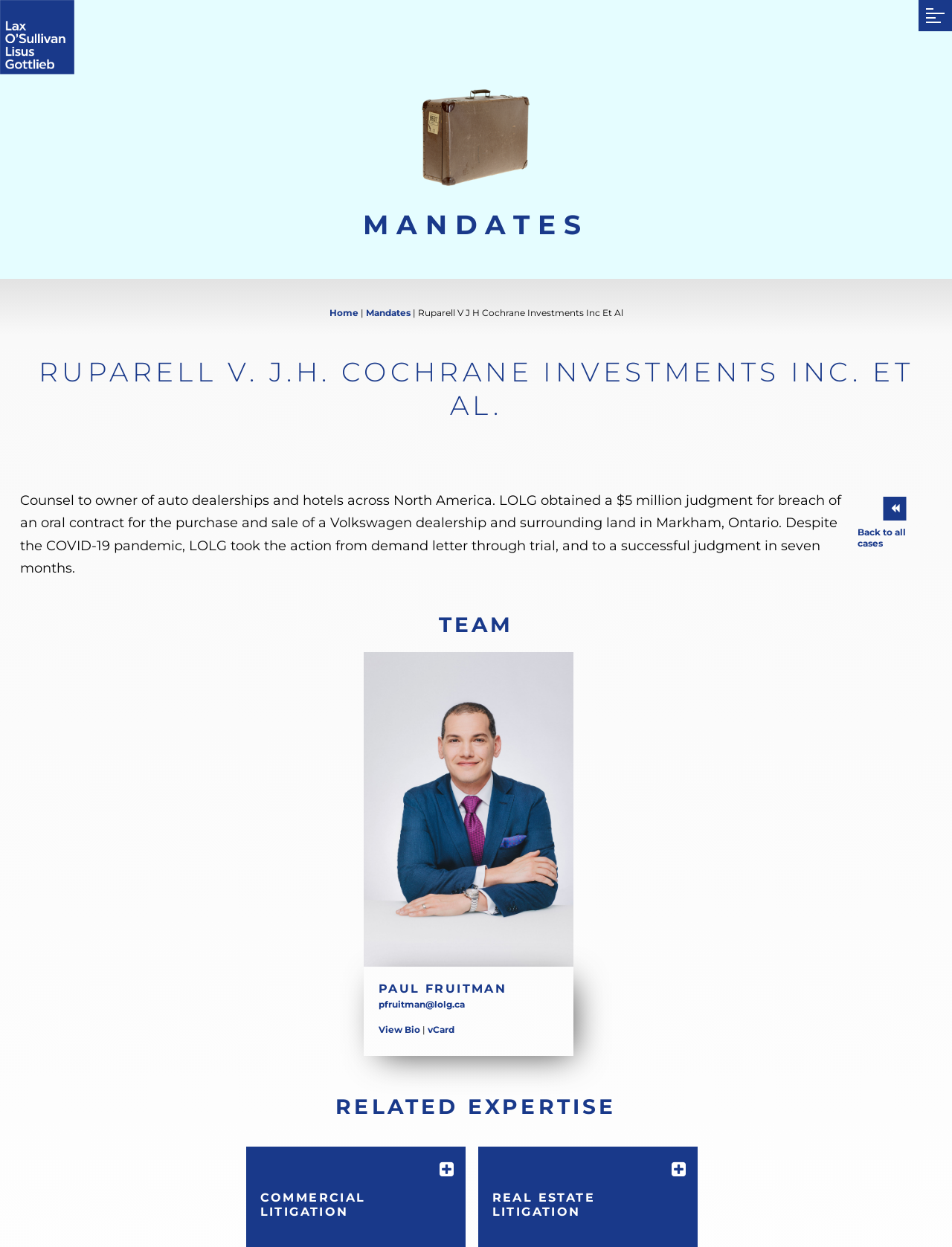Detail the various sections and features of the webpage.

This webpage appears to be a case study or a mandate page from a law firm's website. At the top, there is a logo of the law firm "Lax O'Sullivan Lisus Gottlieb" accompanied by a link to the firm's homepage. On the top right, there is a hamburger icon button to toggle the mobile menu.

Below the logo, there is a heading "MANDATES" followed by a briefcase icon. Underneath, there is a breadcrumb navigation menu showing the path "Home > Mandates > Ruparell V J H Cochrane Investments Inc Et Al".

The main content of the page is divided into sections. The first section has a heading "RUPARELL V. J.H. COCHRANE INVESTMENTS INC. ET AL." followed by a link to go back to all cases. Below this, there is a paragraph of text describing the case, which involves a $5 million judgment for breach of an oral contract related to the purchase and sale of a Volkswagen dealership.

The next section is headed "TEAM" and features a lawyer, Paul Fruitman. There is a link to his profile, an image of him, and a heading with his name. Underneath, there are links to his email, a button to view his bio, and a link to download his vCard. There is also a brief description of his expertise as a commercial litigator and trial lawyer.

Finally, at the bottom of the page, there is a heading "RELATED EXPERTISE".